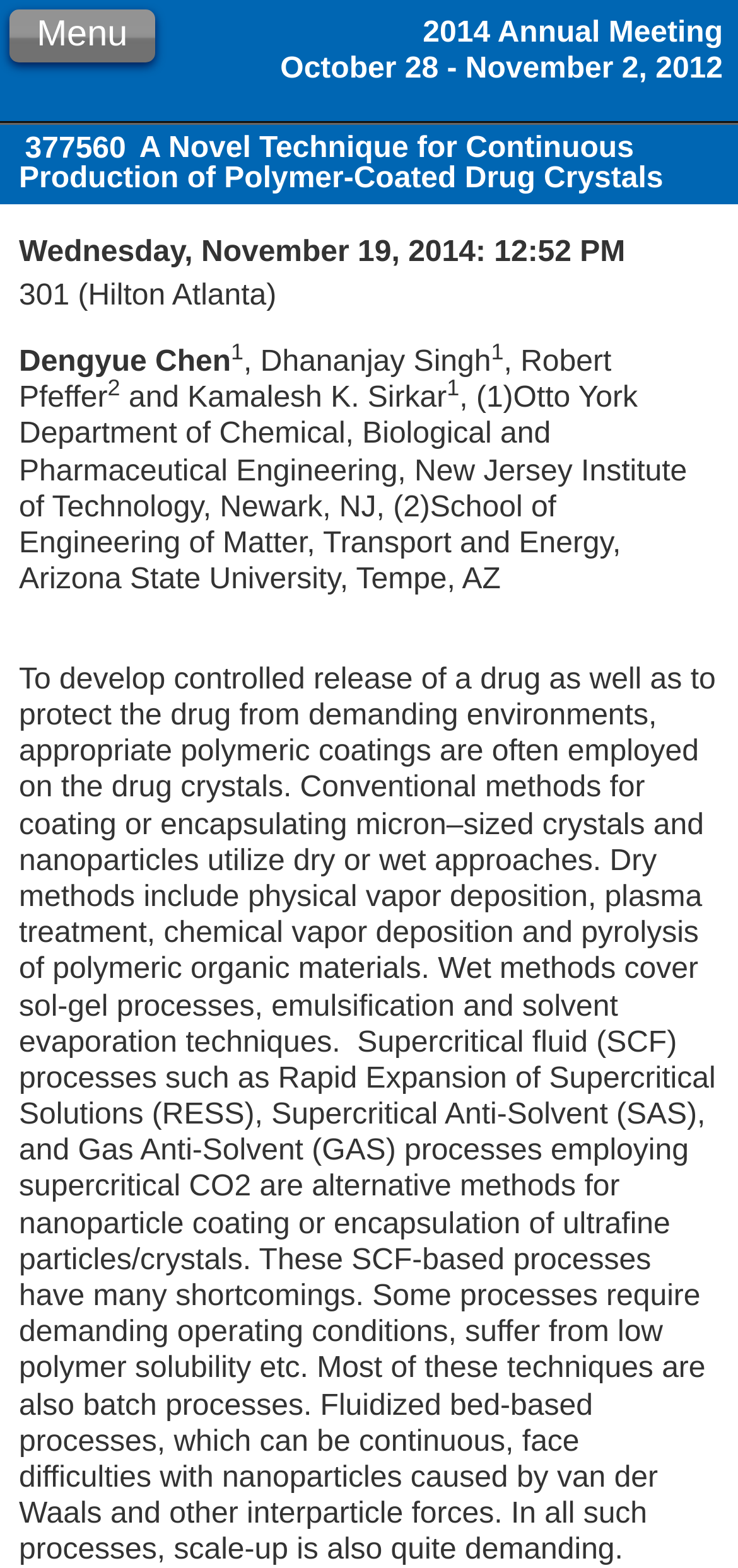Provide a brief response to the question using a single word or phrase: 
What is the purpose of polymeric coatings on drug crystals?

To develop controlled release and protect from environments